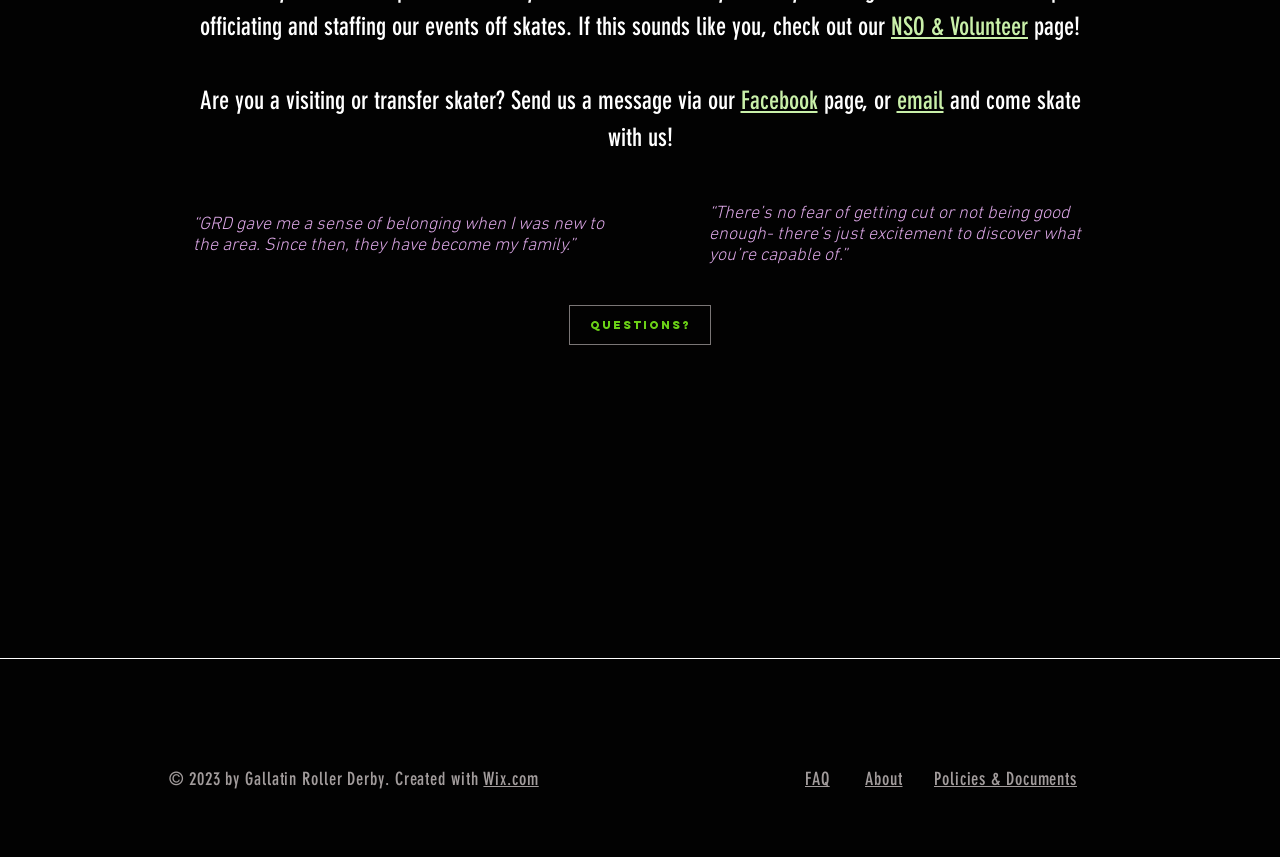Identify the bounding box coordinates for the UI element mentioned here: "Policies & Documents". Provide the coordinates as four float values between 0 and 1, i.e., [left, top, right, bottom].

[0.73, 0.898, 0.841, 0.923]